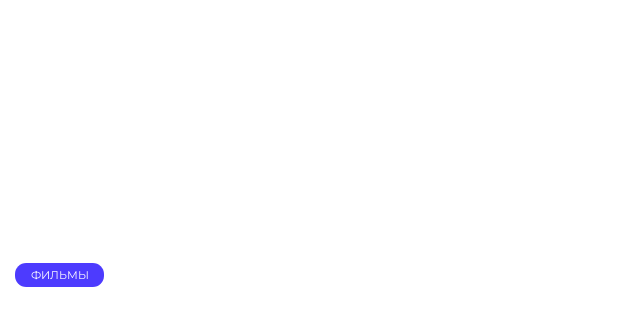What is the background of the director Maxim Kuznetsov? From the image, respond with a single word or brief phrase.

Former investigator